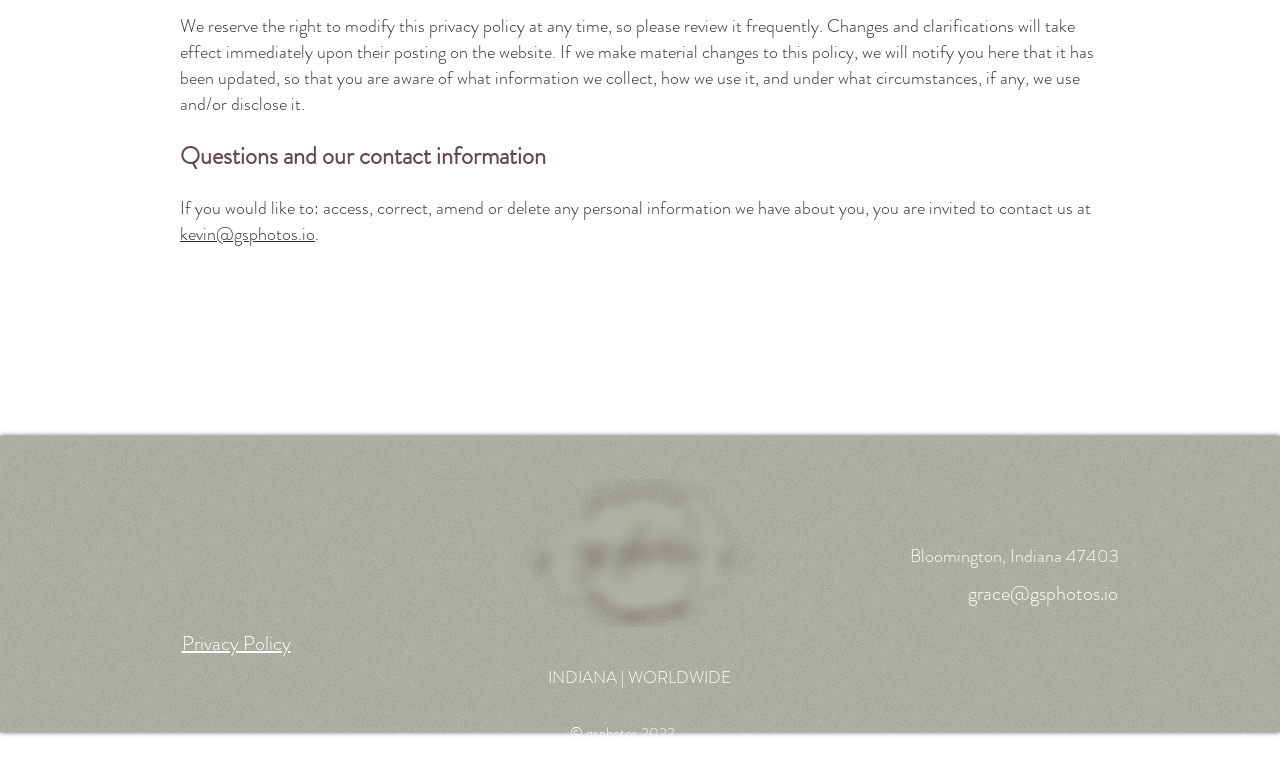Using the details in the image, give a detailed response to the question below:
What is the location of the website owner?

The static text at the bottom of the webpage provides the location of the website owner, which is Bloomington, Indiana 47403.